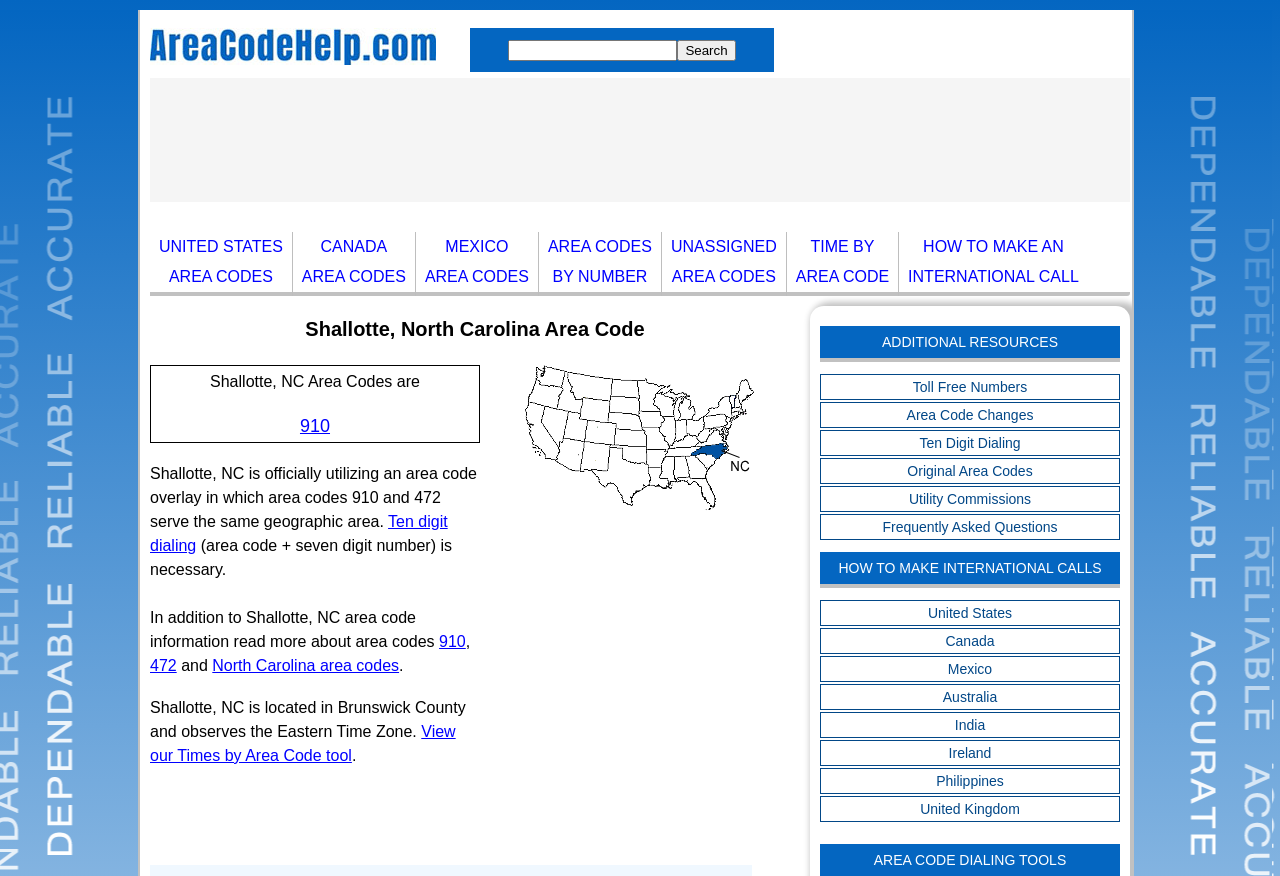From the webpage screenshot, identify the region described by aria-label="Advertisement" name="aswift_1" title="Advertisement". Provide the bounding box coordinates as (top-left x, top-left y, bottom-right x, bottom-right y), with each value being a floating point number between 0 and 1.

[0.382, 0.652, 0.617, 0.938]